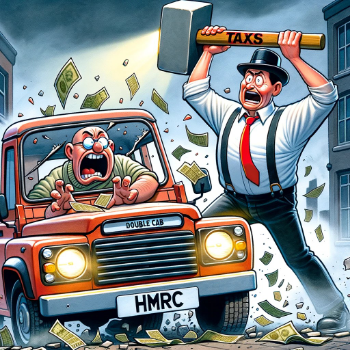Answer the question in a single word or phrase:
What is the expression on the driver's face?

comically distressed